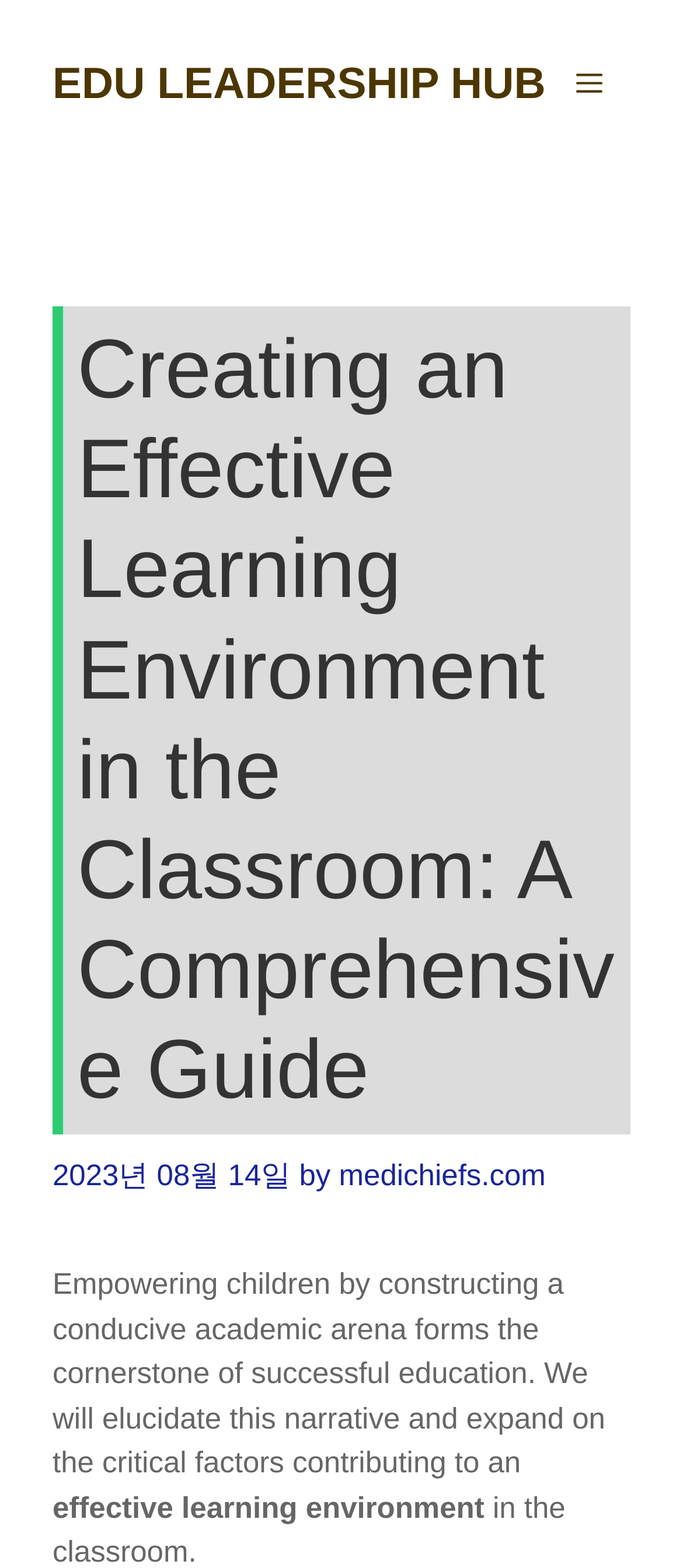Given the element description, predict the bounding box coordinates in the format (top-left x, top-left y, bottom-right x, bottom-right y), using floating point numbers between 0 and 1: Sandy Suchoff

None